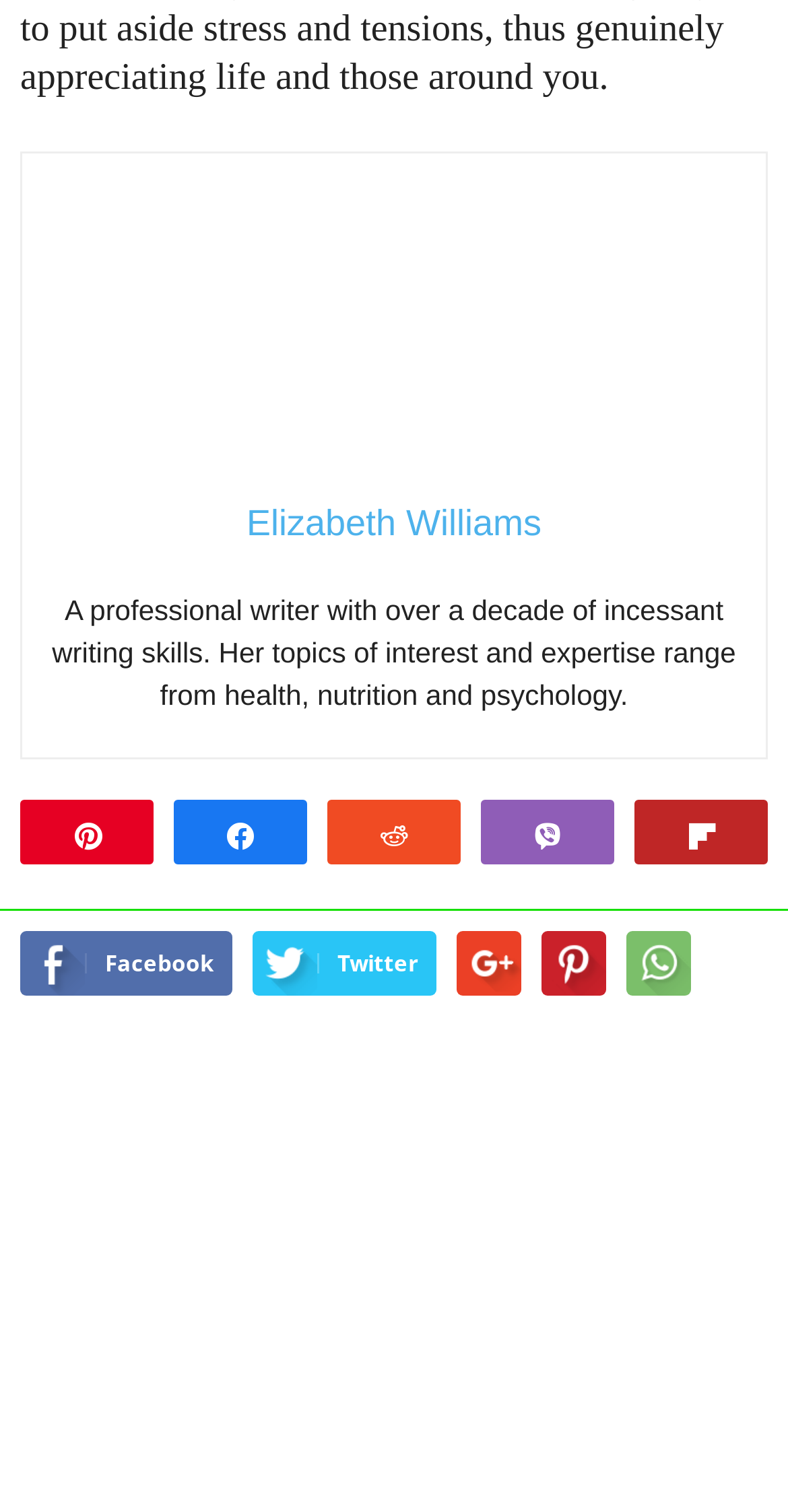Given the following UI element description: "Cart", find the bounding box coordinates in the webpage screenshot.

None